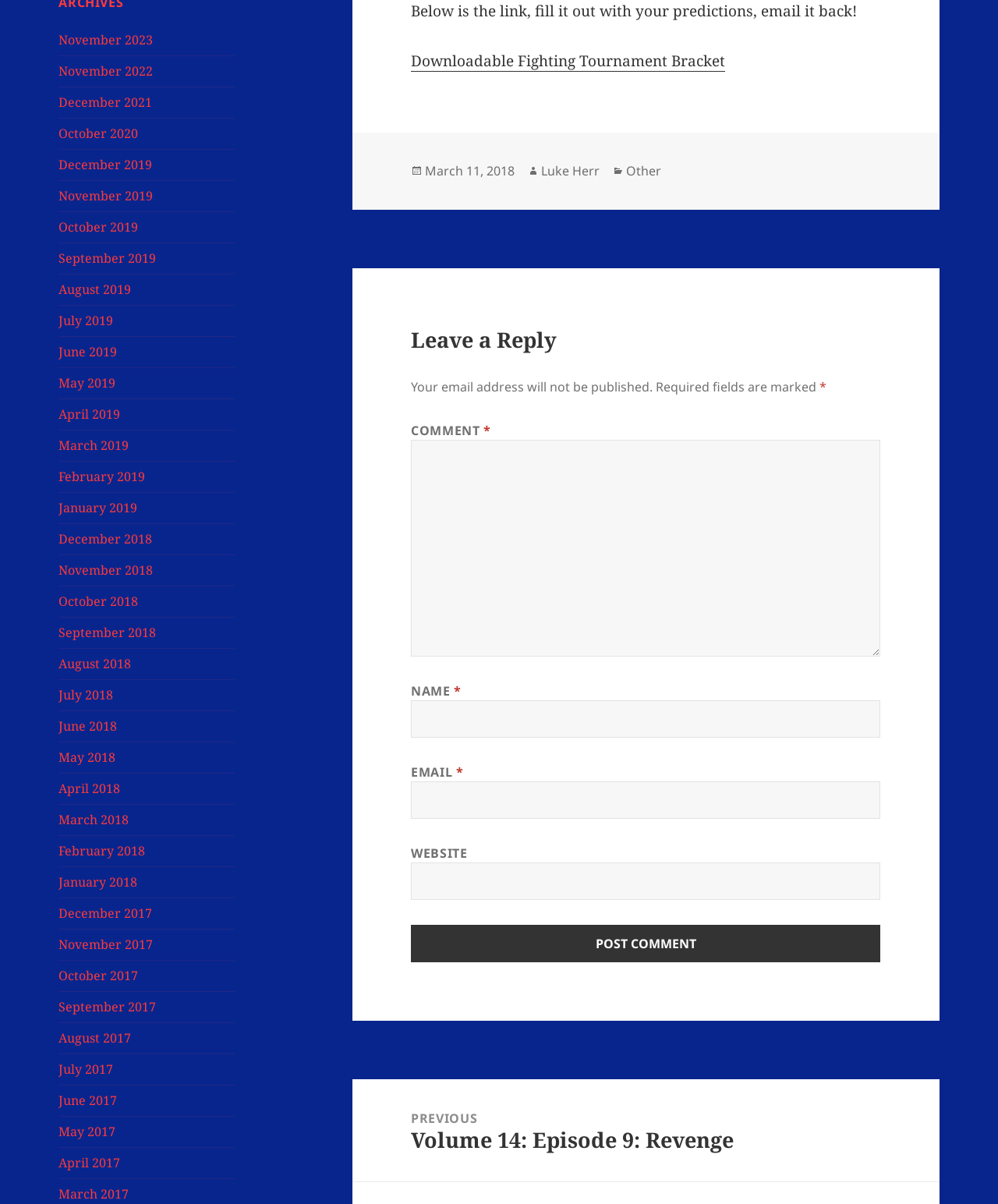Identify the bounding box coordinates of the area that should be clicked in order to complete the given instruction: "Fill out the comment form". The bounding box coordinates should be four float numbers between 0 and 1, i.e., [left, top, right, bottom].

[0.412, 0.365, 0.882, 0.545]